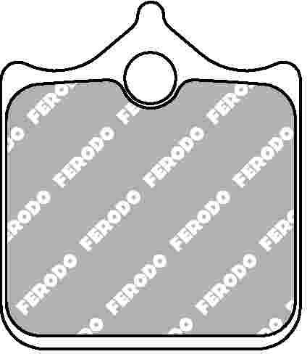Answer the question below with a single word or a brief phrase: 
What is the purpose of the brake pad?

High-performance racing